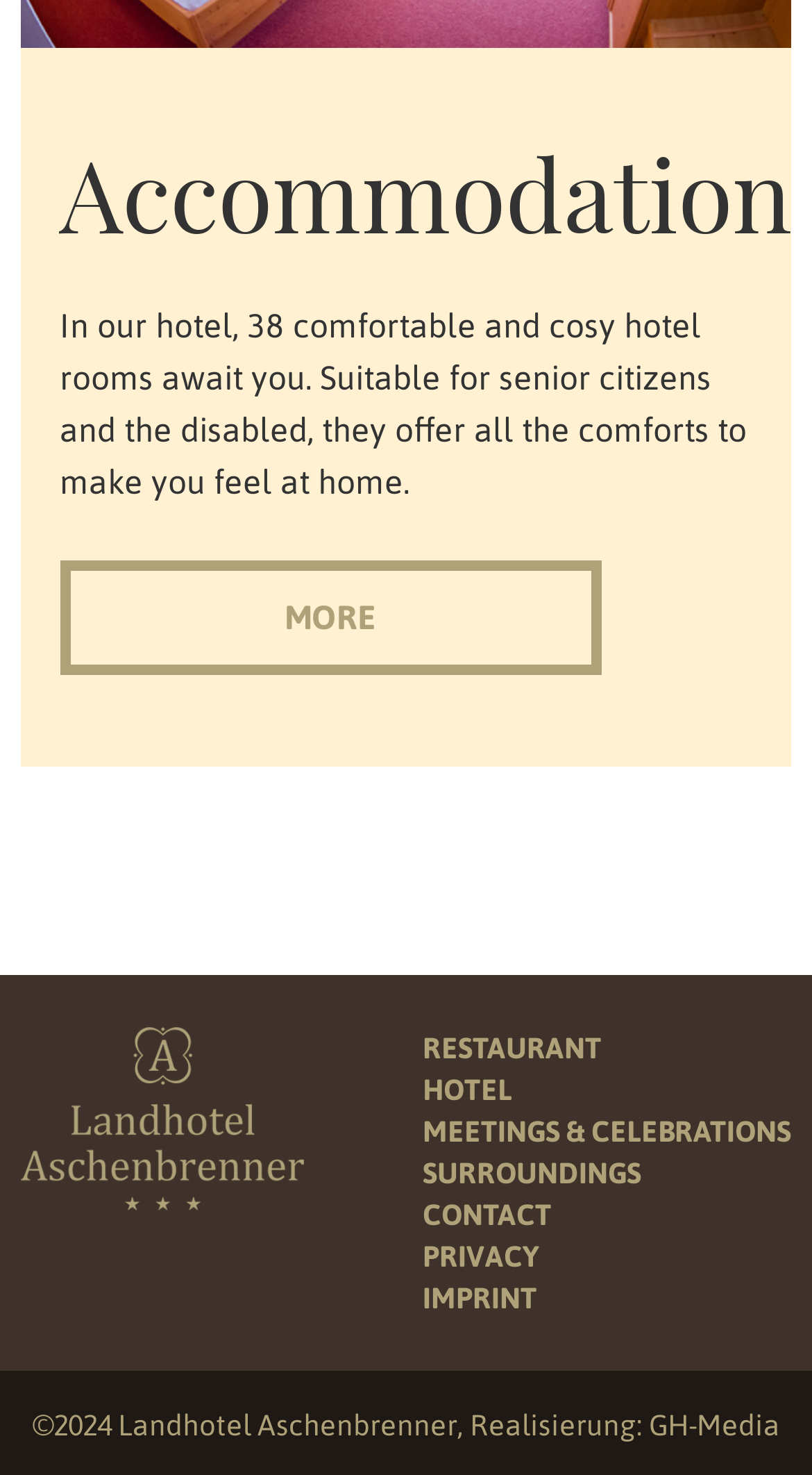What is the copyright year of the website?
Offer a detailed and exhaustive answer to the question.

The webpage has a footer section with the copyright information '©2024 Landhotel Aschenbrenner', indicating that the copyright year of the website is 2024.